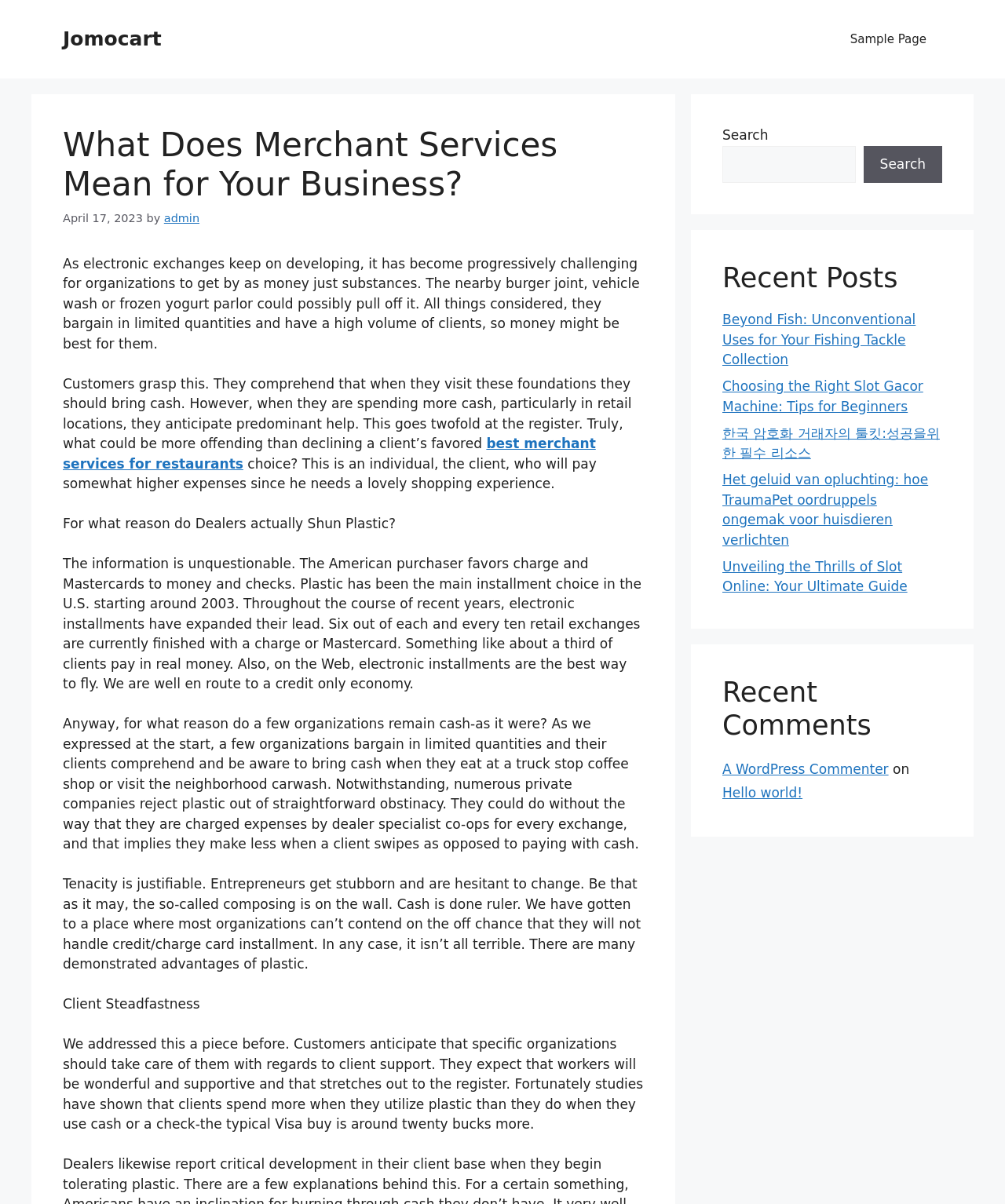Can you specify the bounding box coordinates of the area that needs to be clicked to fulfill the following instruction: "Switch to traditional Chinese"?

None